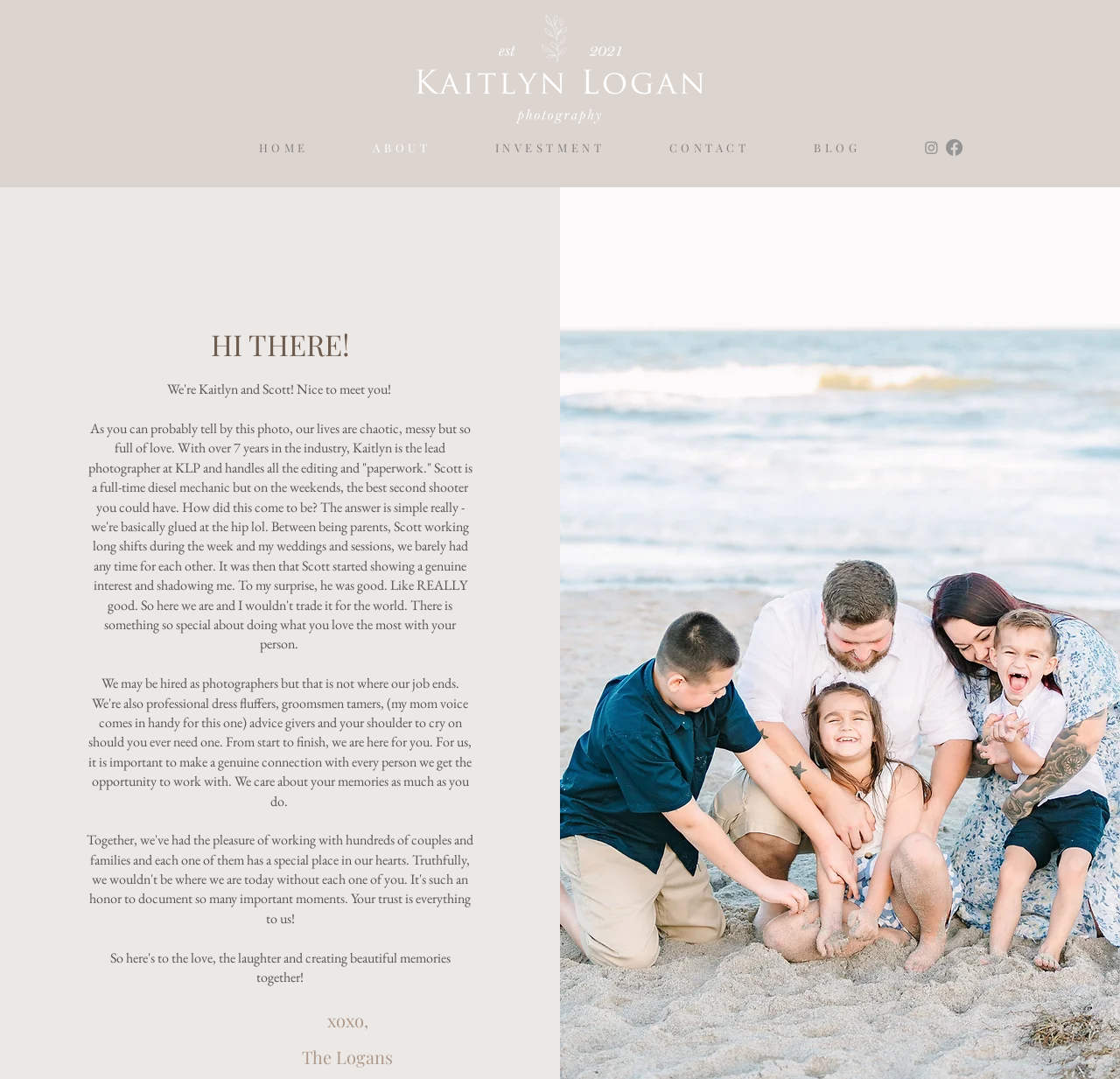Based on the element description: "CONTACT", identify the bounding box coordinates for this UI element. The coordinates must be four float numbers between 0 and 1, listed as [left, top, right, bottom].

[0.572, 0.122, 0.695, 0.152]